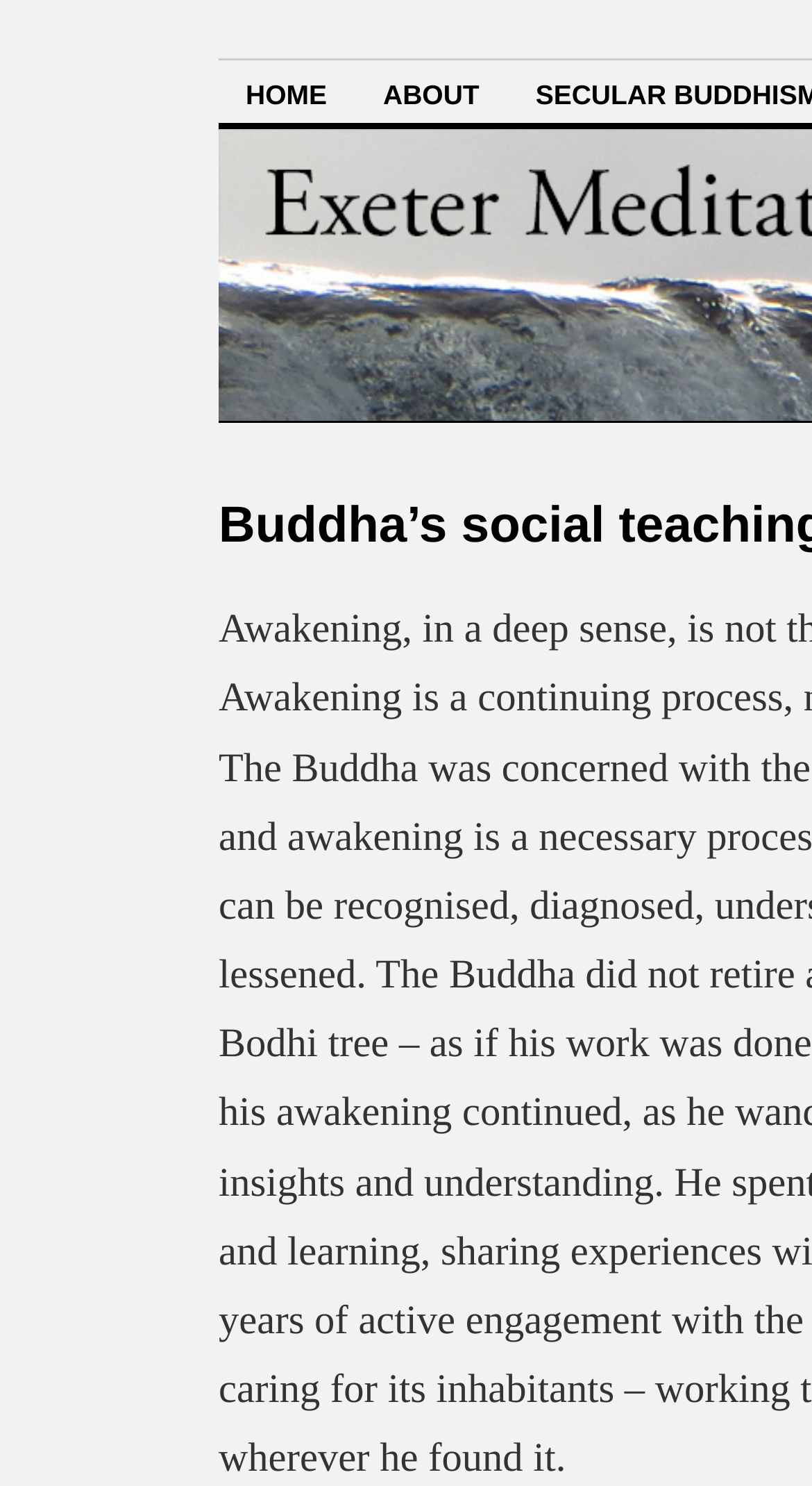Give the bounding box coordinates for the element described as: "Infinite Growth Network".

None